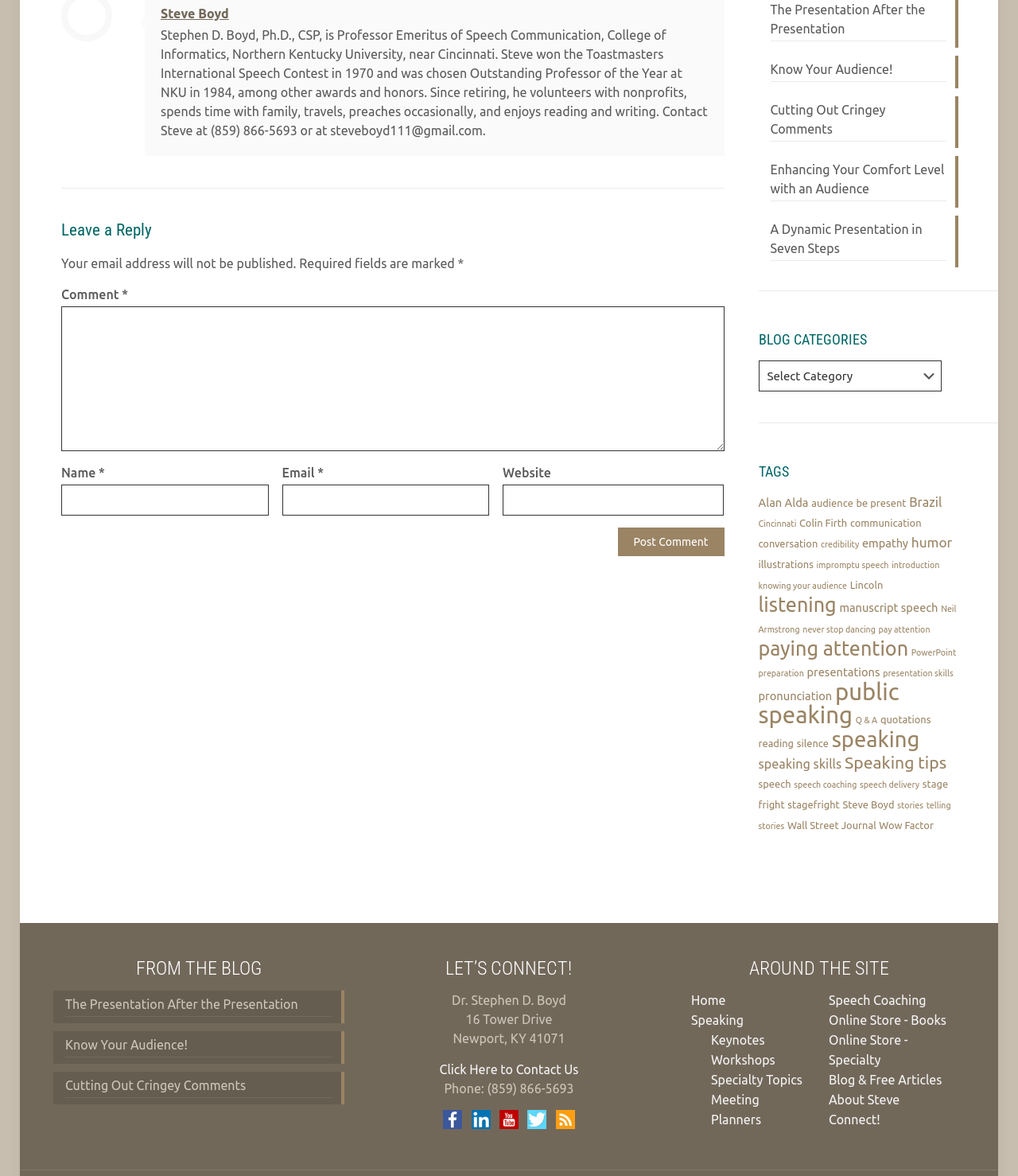What is the purpose of the textbox labeled 'Comment'?
Use the information from the image to give a detailed answer to the question.

The textbox labeled 'Comment' is likely used to leave a comment on the webpage, as it is accompanied by a 'Post Comment' button and is located in a section with a heading 'Leave a Reply'. This suggests that users can enter their comments in this textbox and submit them to the webpage.